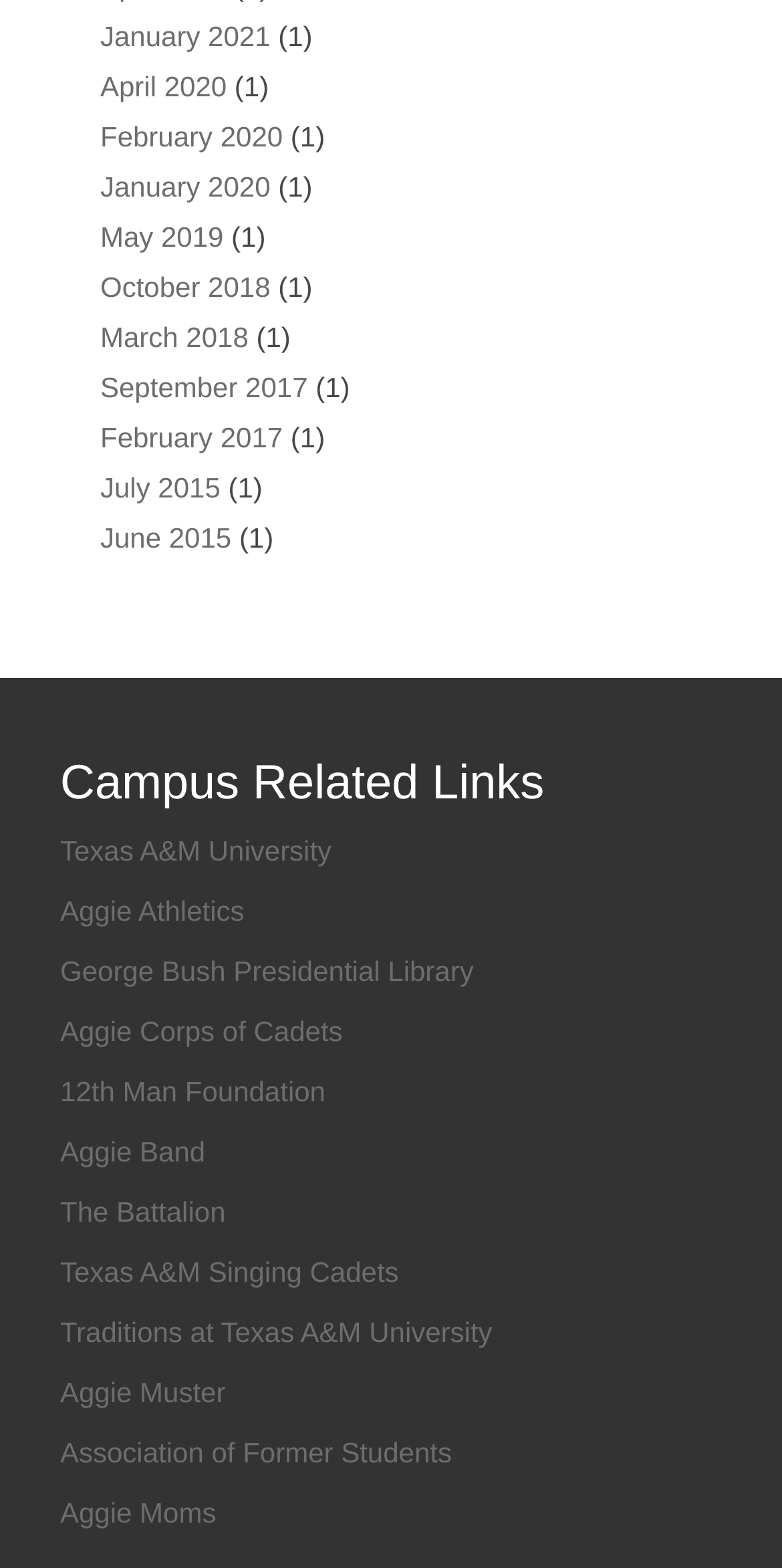Based on the image, provide a detailed and complete answer to the question: 
What is the category of links under 'Campus Related Links'?

The links under the 'Campus Related Links' heading are related to Texas A&M University, including links to the university's website, athletic teams, presidential library, and other organizations.